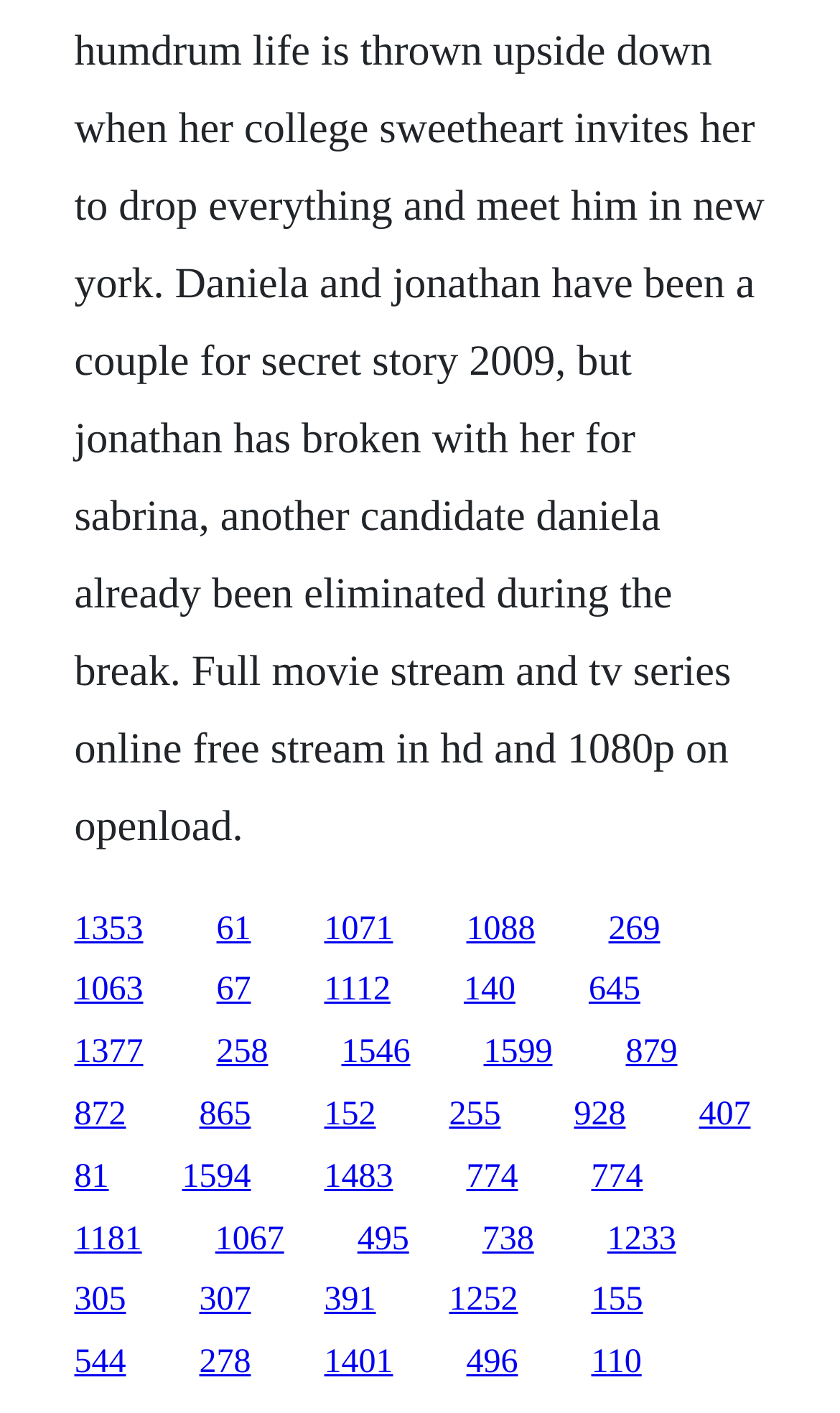Locate the bounding box coordinates of the area you need to click to fulfill this instruction: 'access the ninth link'. The coordinates must be in the form of four float numbers ranging from 0 to 1: [left, top, right, bottom].

[0.701, 0.688, 0.762, 0.714]